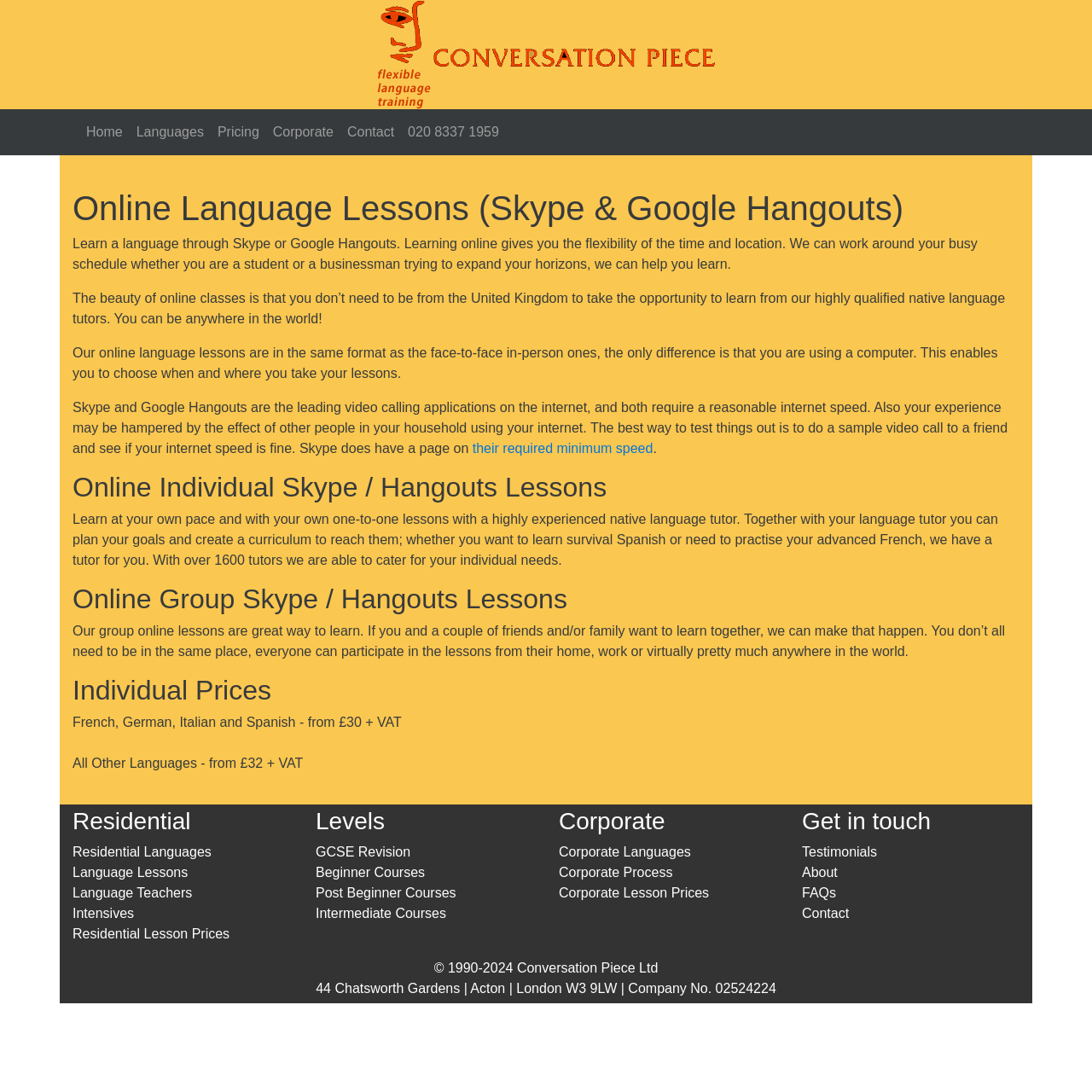Articulate a complete and detailed caption of the webpage elements.

The webpage is about Conversation Piece, a language learning platform that offers online language lessons via Skype and Google Hangouts. At the top of the page, there is a logo and a navigation menu with links to Home, Languages, Pricing, Corporate, and Contact.

Below the navigation menu, there is a heading that reads "Online Language Lessons (Skype & Google Hangouts)" followed by three paragraphs of text that describe the benefits of online language learning, including flexibility and accessibility from anywhere in the world.

The next section is headed "Online Individual Skype / Hangouts Lessons" and describes the personalized language learning experience offered by Conversation Piece. This is followed by a section on "Online Group Skype / Hangouts Lessons" which explains the benefits of group learning.

The page then lists prices for individual lessons in different languages, with French, German, Italian, and Spanish lessons starting from £30 + VAT, and all other languages starting from £32 + VAT.

In the lower half of the page, there are several sections with links to related pages, including Residential Languages, Language Lessons, Language Teachers, Intensives, and Residential Lesson Prices. There are also links to pages about language levels, including GCSE Revision, Beginner Courses, Post Beginner Courses, and Intermediate Courses.

Additionally, there is a section on Corporate language learning, with links to Corporate Languages, Corporate Process, and Corporate Lesson Prices. The page also features a section with links to Testimonials, About, FAQs, and Contact.

At the bottom of the page, there is a copyright notice and a footer with the company's address and contact information.